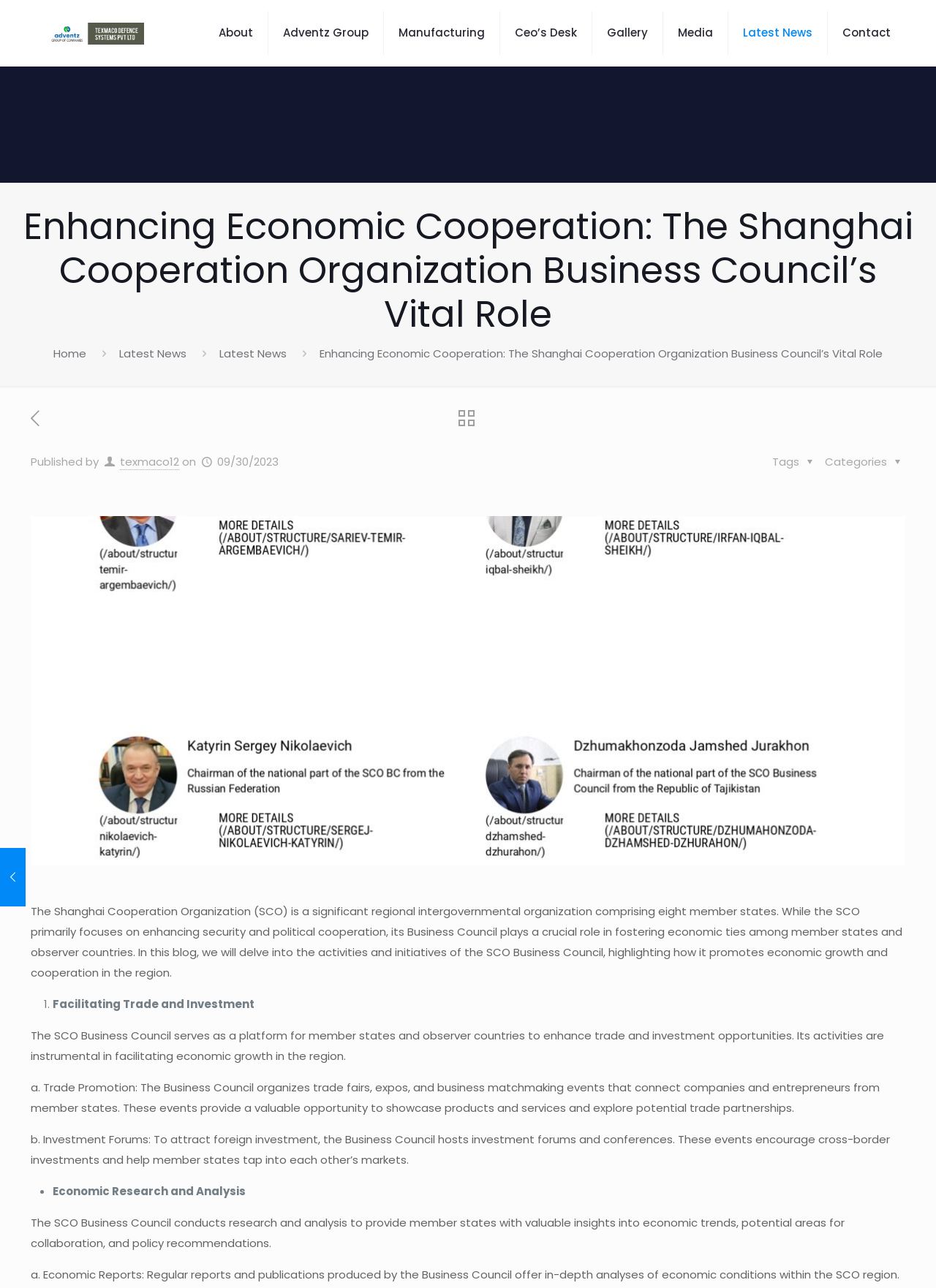Generate the title text from the webpage.

Enhancing Economic Cooperation: The Shanghai Cooperation Organization Business Council’s Vital Role